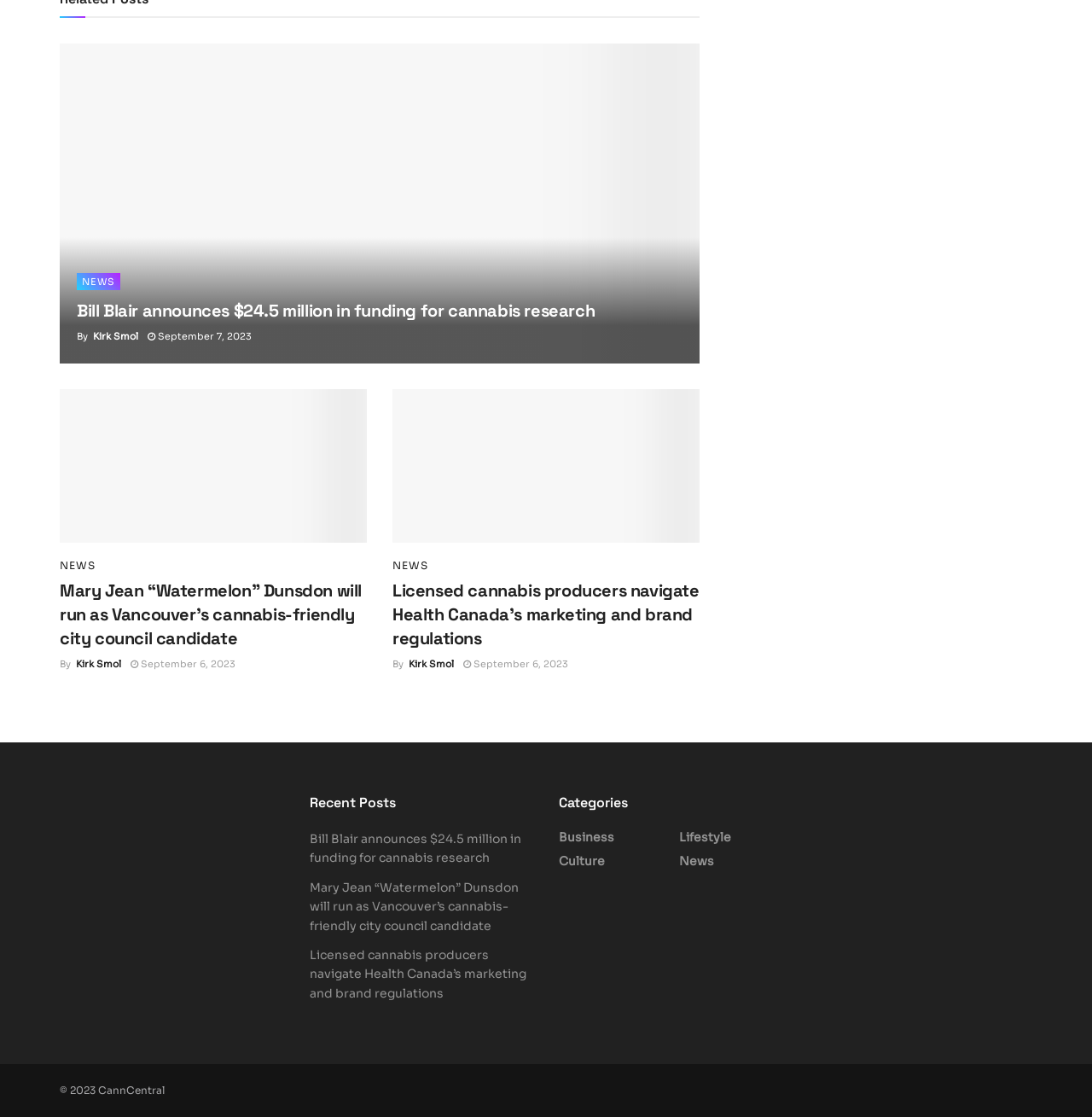Could you provide the bounding box coordinates for the portion of the screen to click to complete this instruction: "Share this article"?

None